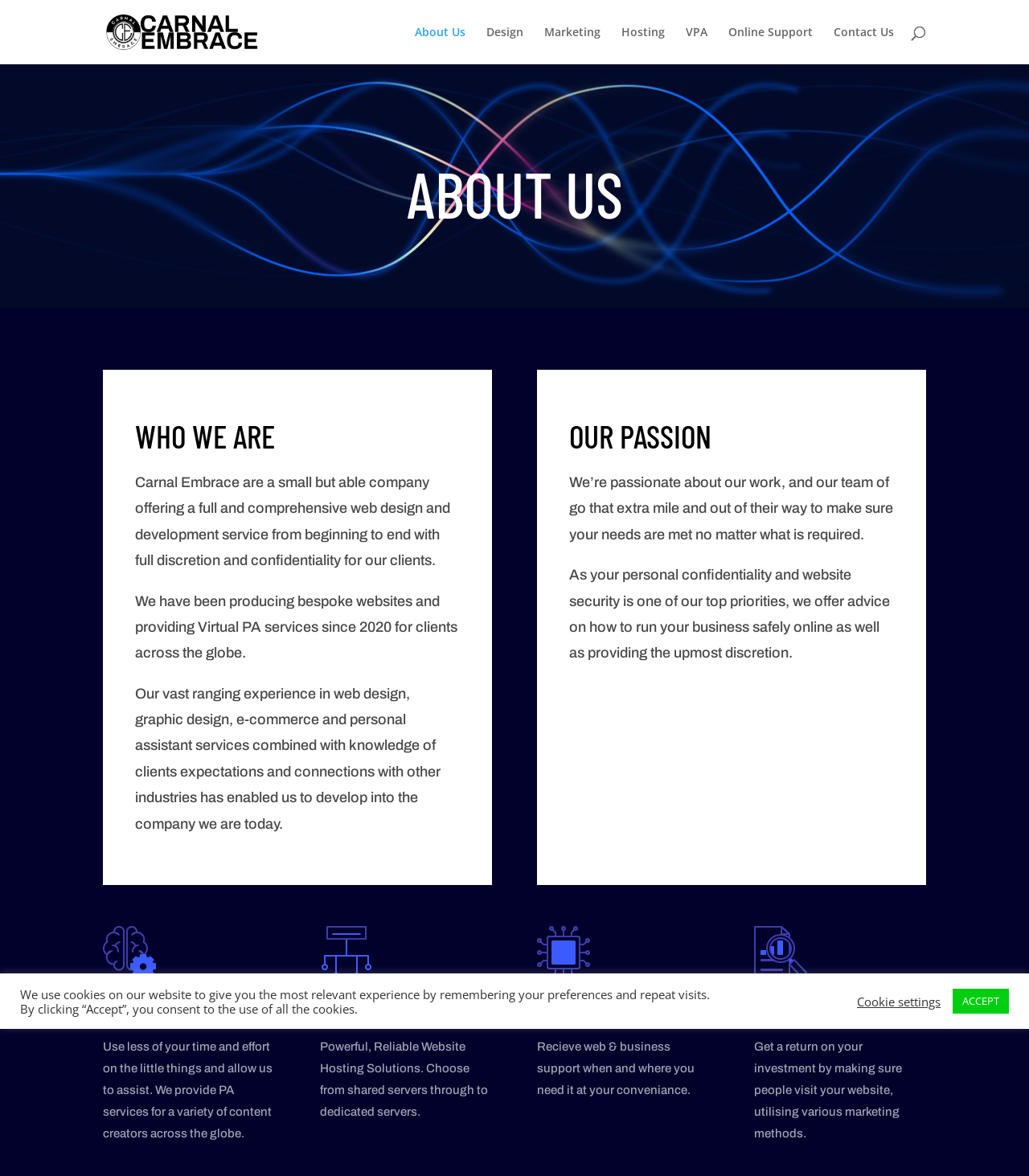Determine the bounding box coordinates of the area to click in order to meet this instruction: "Contact Us".

[0.81, 0.023, 0.869, 0.055]